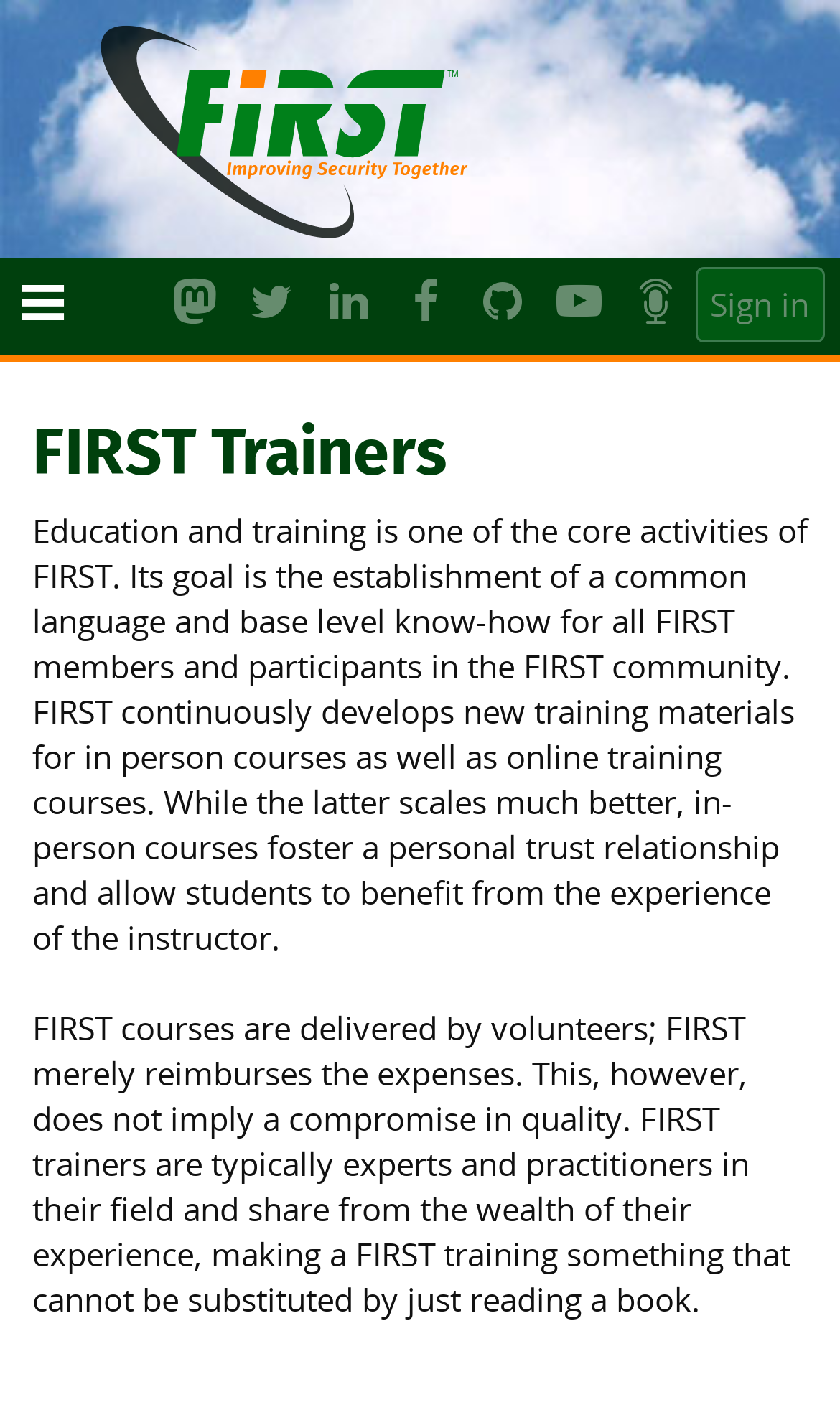Illustrate the webpage's structure and main components comprehensively.

The webpage is about FIRST Trainers, with a logo image of "FIRST.Org" at the top left corner. Below the logo, there are eight social media links, represented by icons, aligned horizontally across the top of the page. 

On the top right corner, there is a "Sign in" link. 

The main content of the page is divided into two sections. The first section is a heading "FIRST Trainers" located at the top center of the page. 

Below the heading, there is a paragraph of text that explains the goal of education and training in FIRST, which is to establish a common language and base level know-how for all members and participants. The text also mentions that FIRST develops new training materials for both in-person and online courses.

The second section is another paragraph of text that describes the quality of FIRST courses, which are delivered by volunteer experts and practitioners in their field. This section is located below the first paragraph, taking up most of the bottom half of the page.